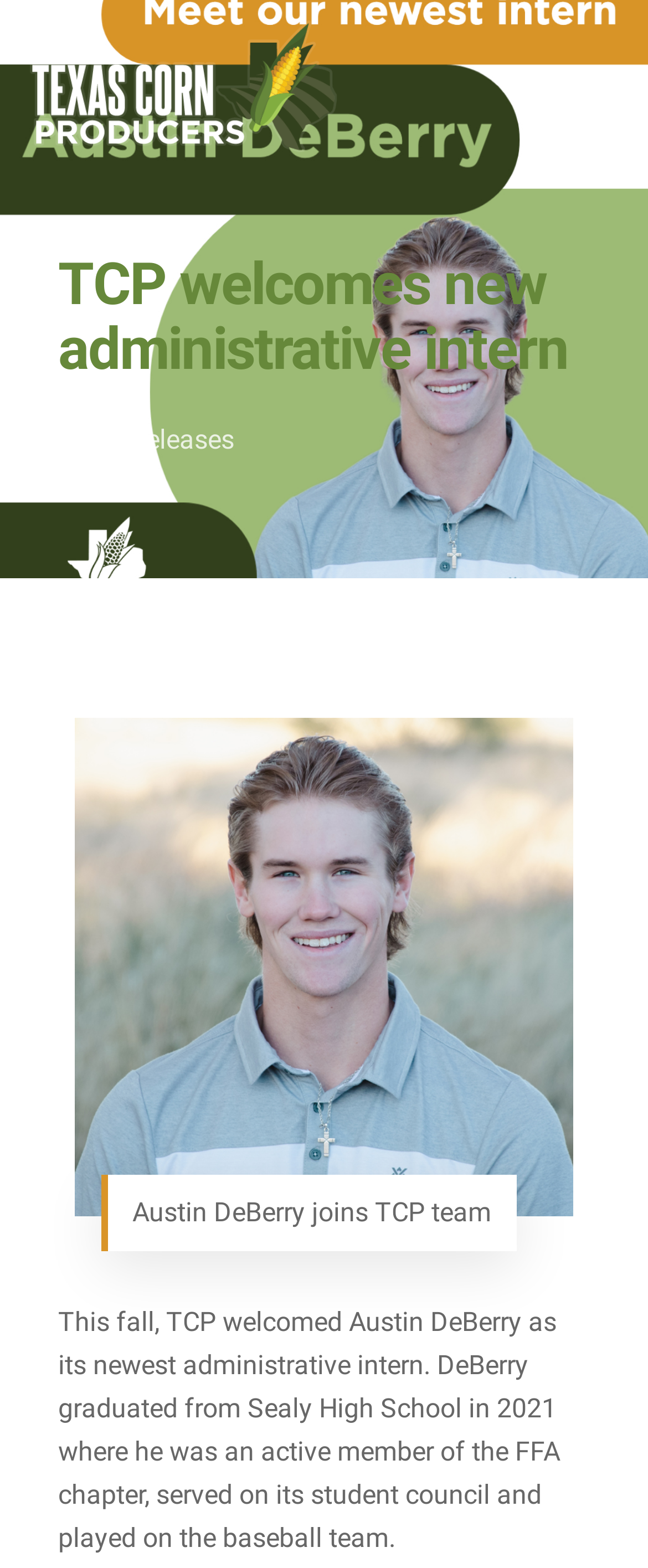Determine which piece of text is the heading of the webpage and provide it.

TCP welcomes new administrative intern